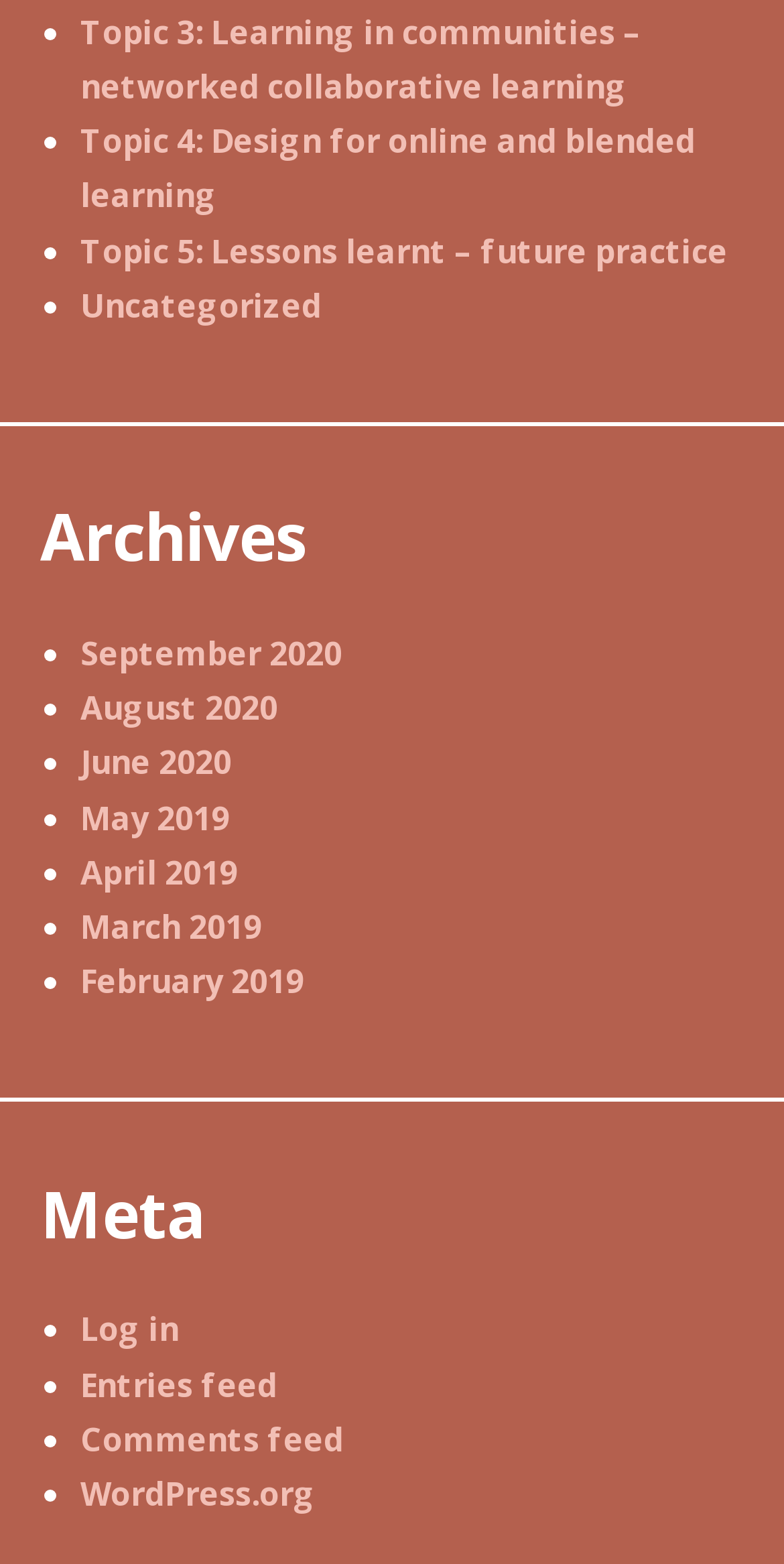How many months are listed in the archives?
Can you give a detailed and elaborate answer to the question?

I counted the number of links under the 'Archives' heading, and there are 9 months listed.